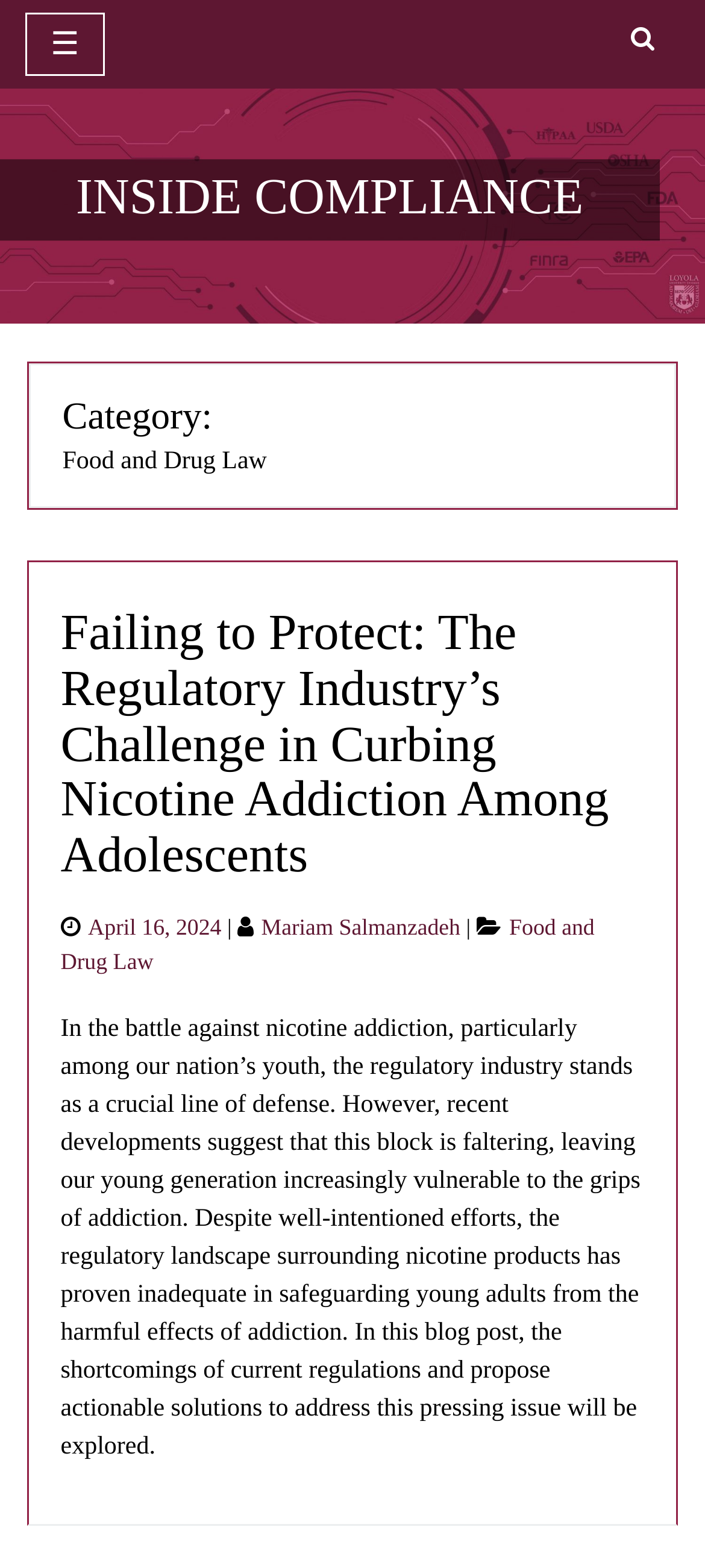What is the category of the article?
Provide a comprehensive and detailed answer to the question.

I found the category of the article by looking at the subheading 'Category:' which is followed by the text 'Food and Drug Law'.